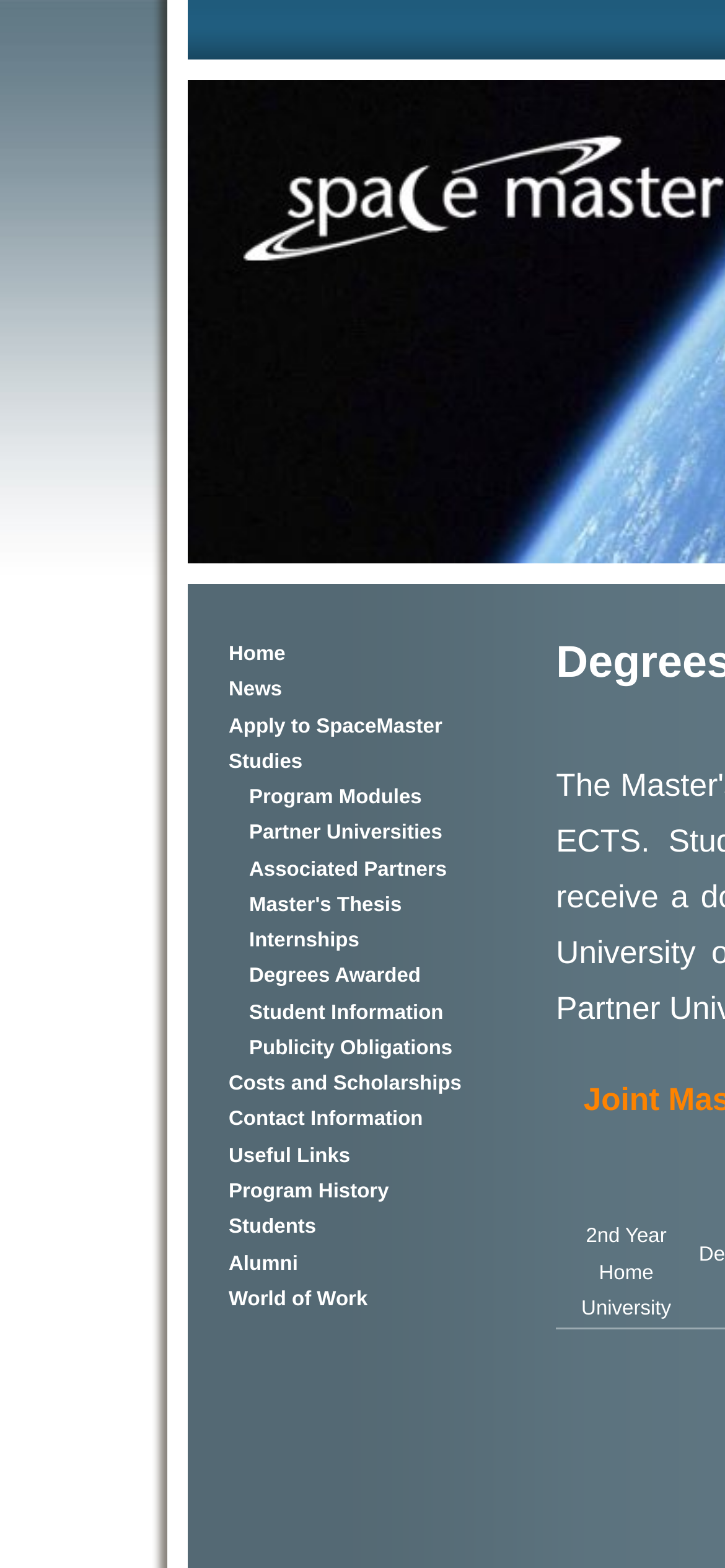Find the bounding box coordinates of the UI element according to this description: "Studies".

[0.315, 0.479, 0.417, 0.493]